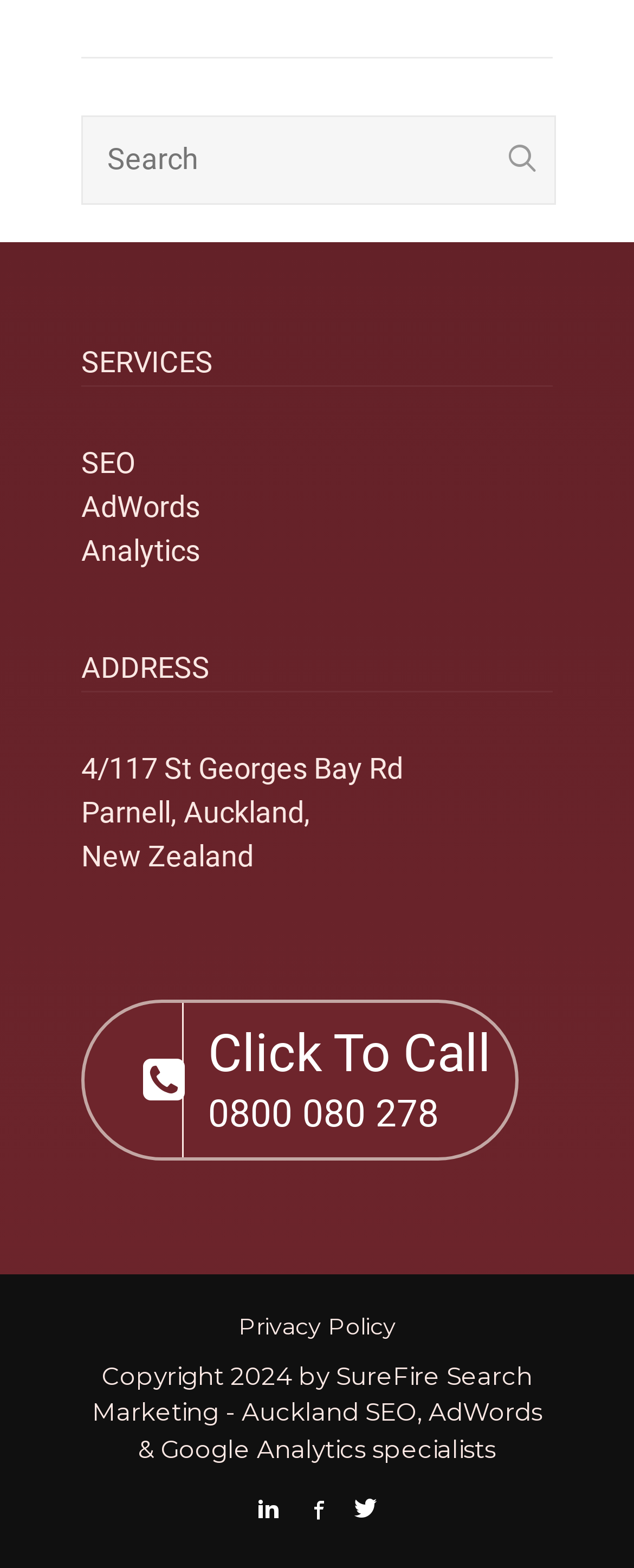Show the bounding box coordinates of the element that should be clicked to complete the task: "Click AdWords".

[0.128, 0.312, 0.315, 0.334]